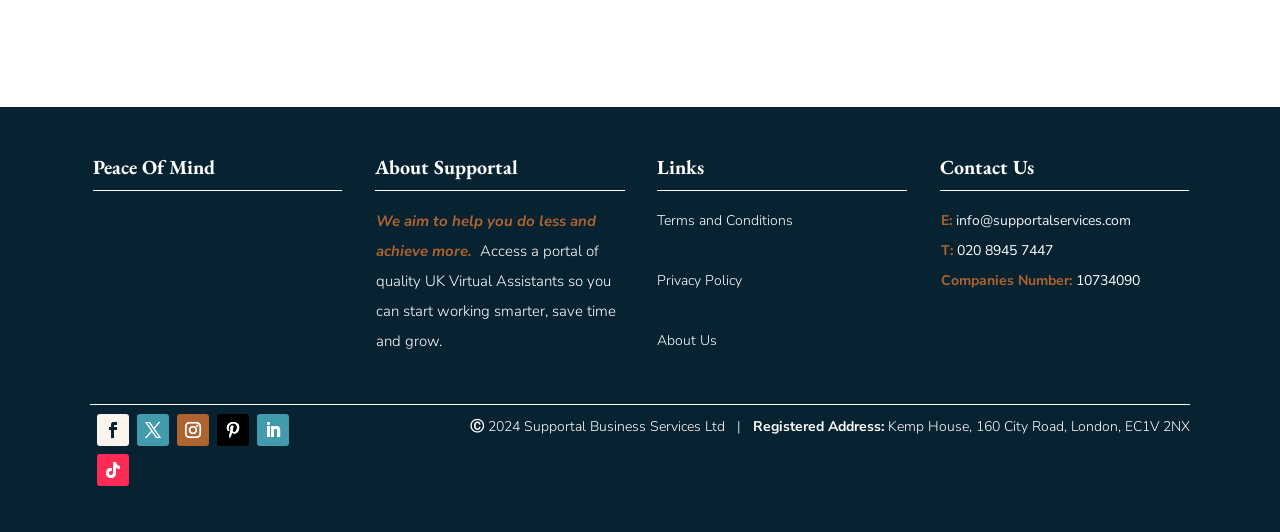Provide the bounding box coordinates of the area you need to click to execute the following instruction: "Click on the 'info@supportalservices.com' email link".

[0.747, 0.396, 0.883, 0.432]